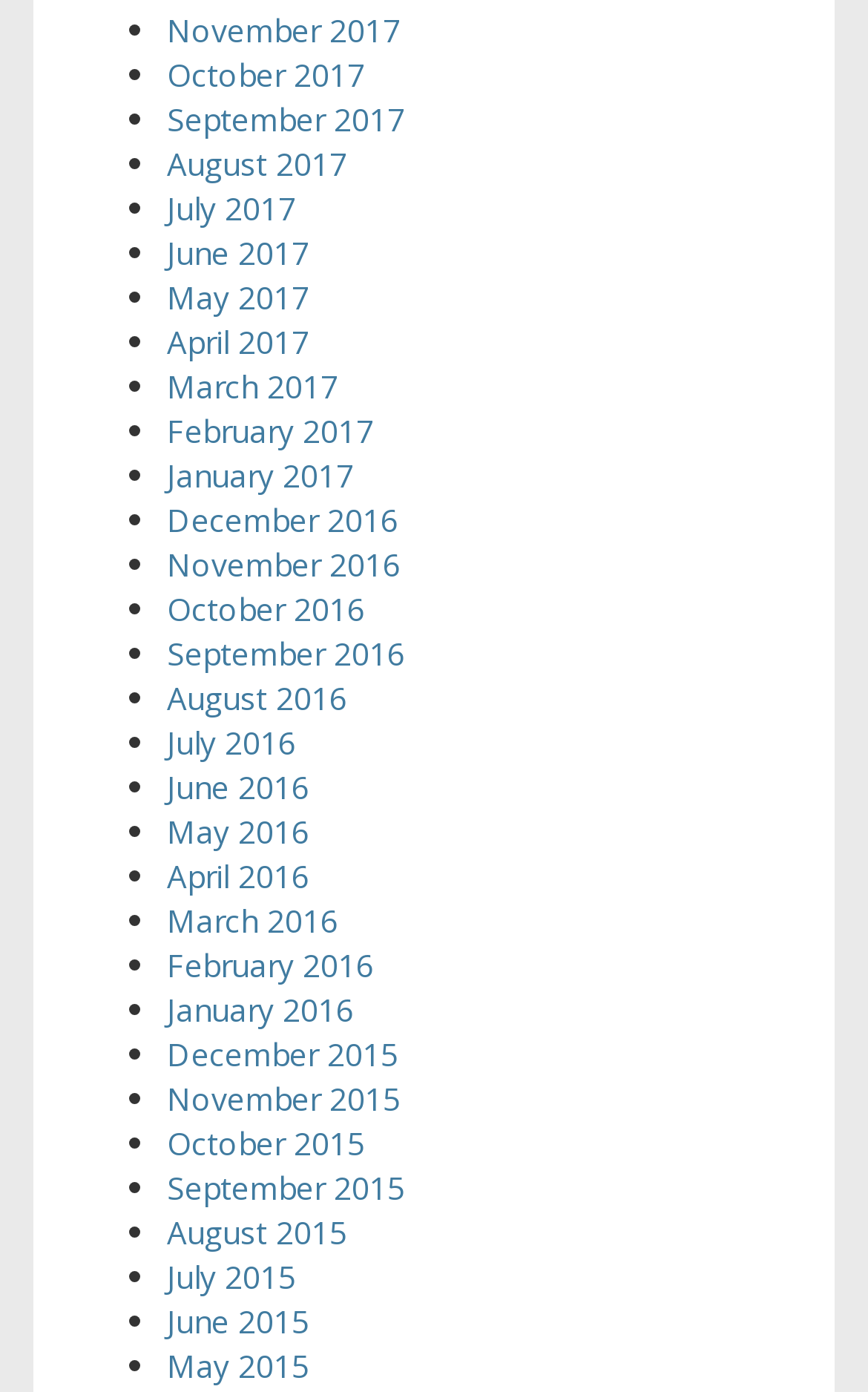Please identify the bounding box coordinates of the clickable area that will fulfill the following instruction: "View May 2017". The coordinates should be in the format of four float numbers between 0 and 1, i.e., [left, top, right, bottom].

[0.192, 0.198, 0.356, 0.228]